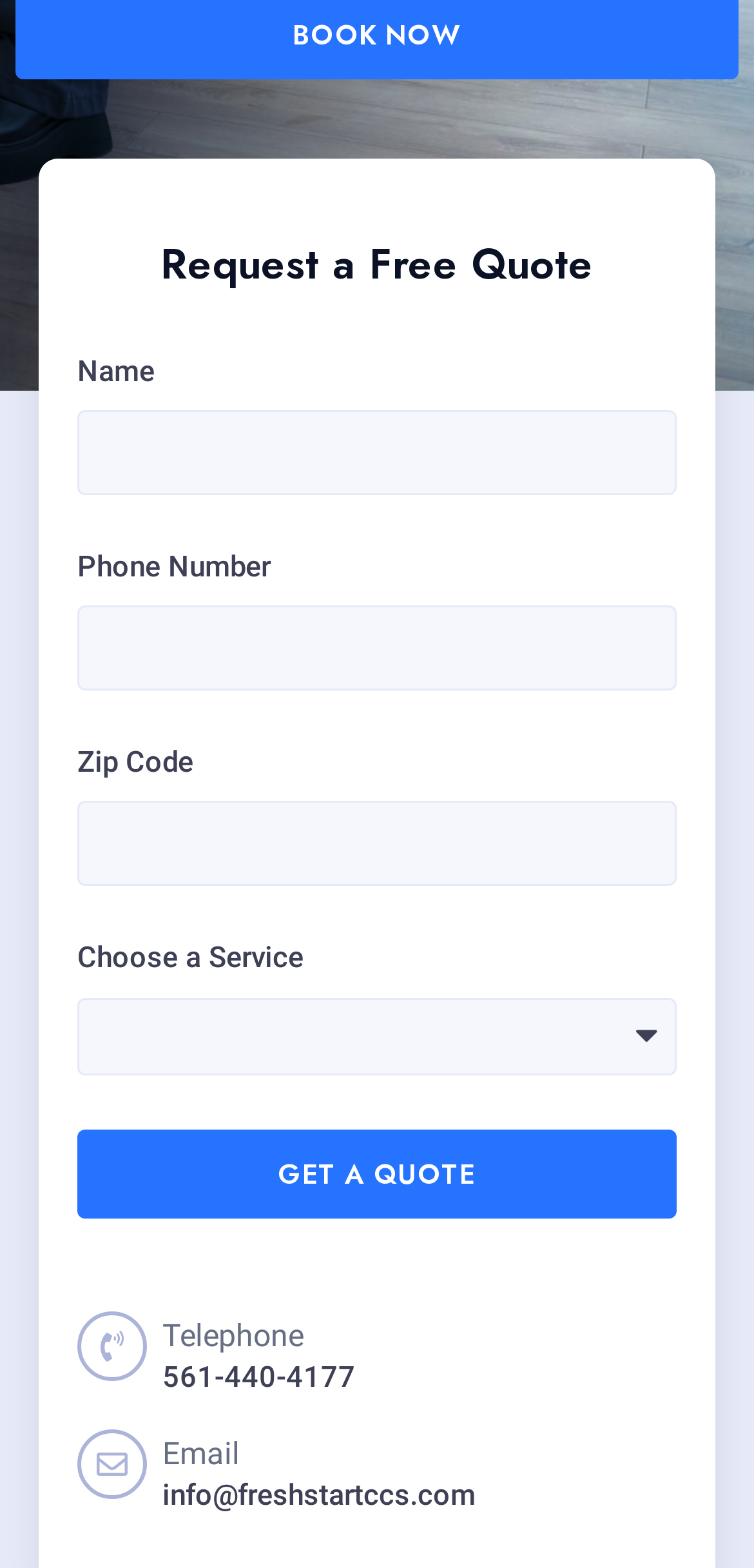What is the email address provided?
Refer to the screenshot and deliver a thorough answer to the question presented.

The email address is displayed as a static text 'info@freshstartccs.com' next to a link 'Email', suggesting that this is the email address provided by the service.